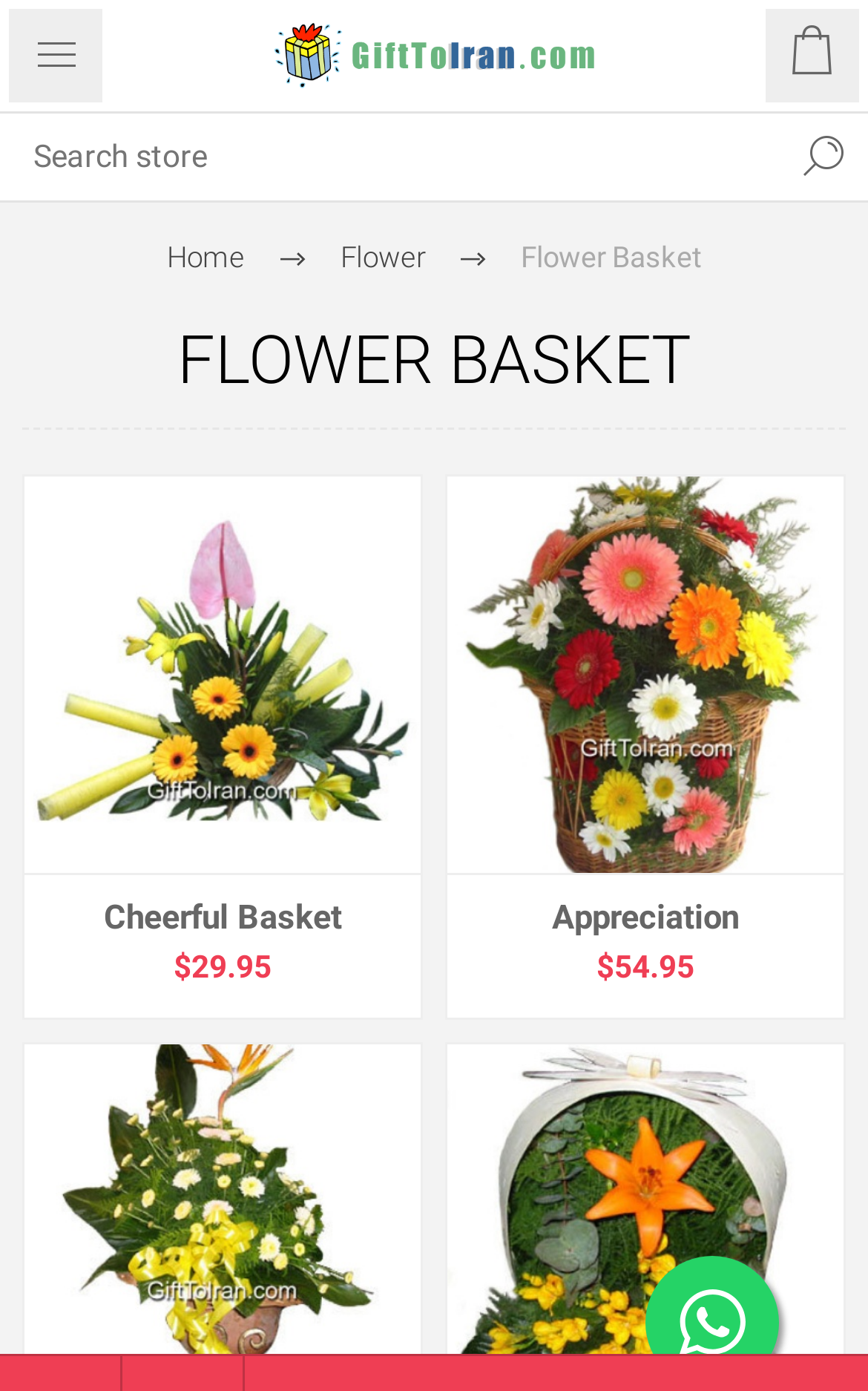From the element description 0 0 item(s), predict the bounding box coordinates of the UI element. The coordinates must be specified in the format (top-left x, top-left y, bottom-right x, bottom-right y) and should be within the 0 to 1 range.

[0.872, 0.0, 1.0, 0.08]